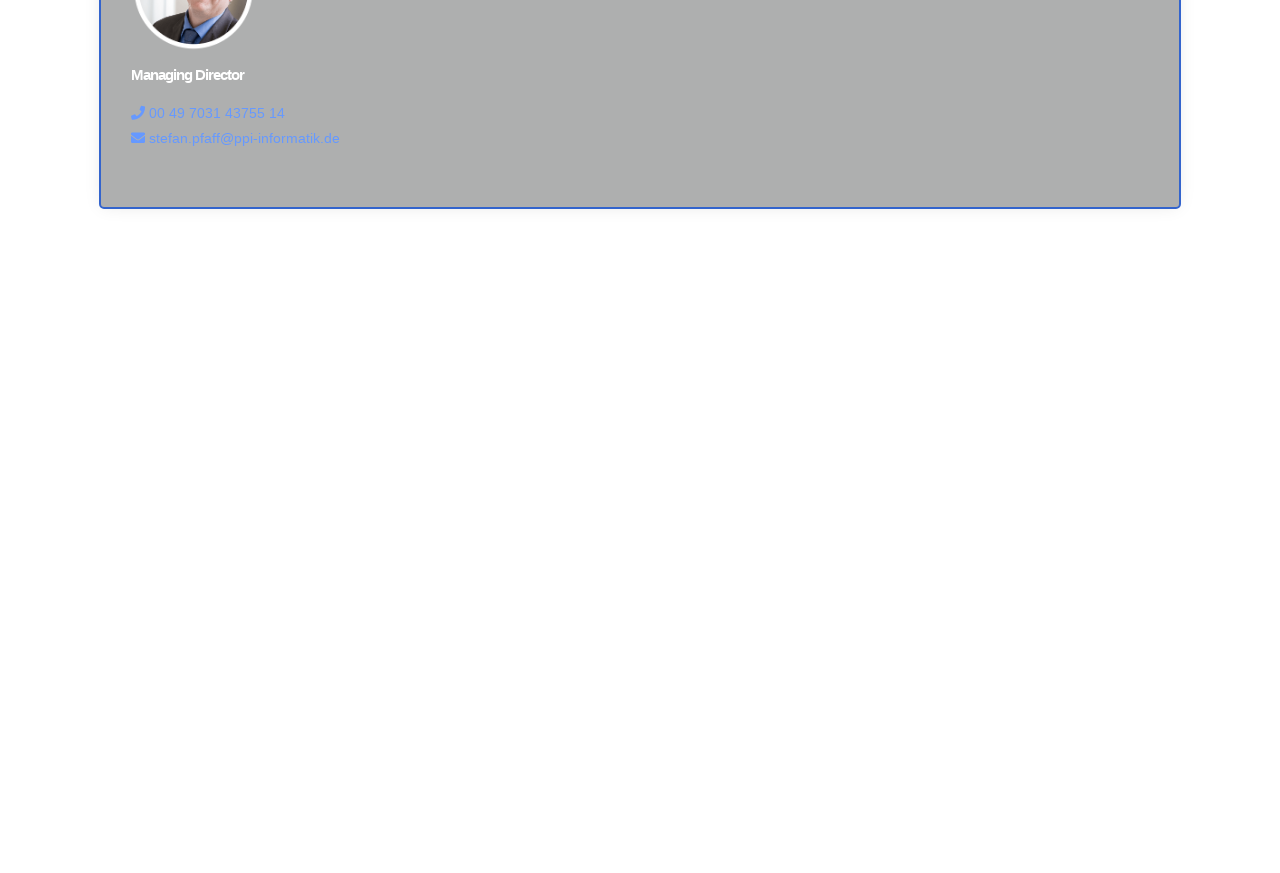What is the email address provided in the contact information?
Using the image, give a concise answer in the form of a single word or short phrase.

info@ppi-informatik.de